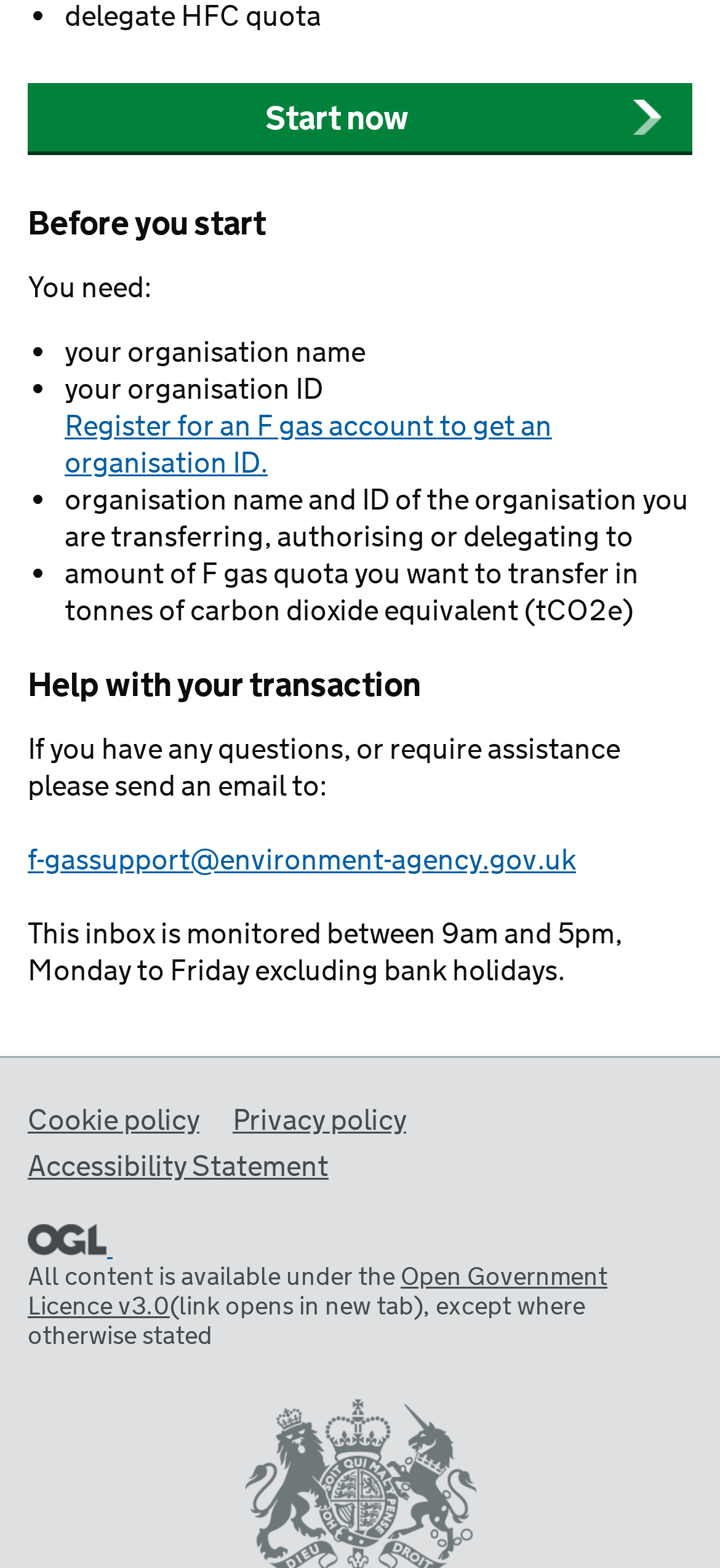Provide the bounding box coordinates of the HTML element described by the text: "Open Government Licence v3.0". The coordinates should be in the format [left, top, right, bottom] with values between 0 and 1.

[0.038, 0.804, 0.844, 0.845]